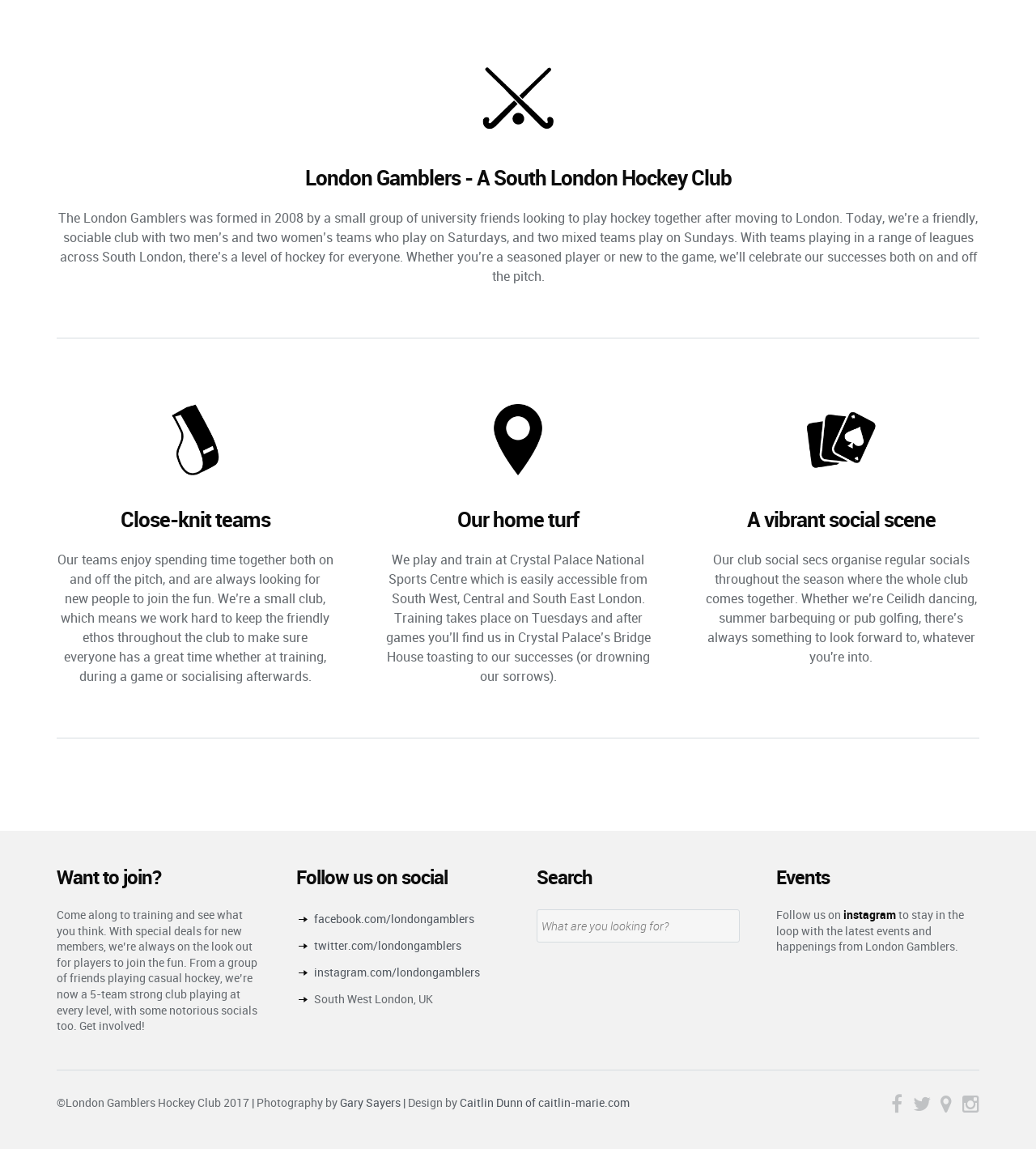Answer the question in one word or a short phrase:
What is the name of the designer?

Caitlin Dunn